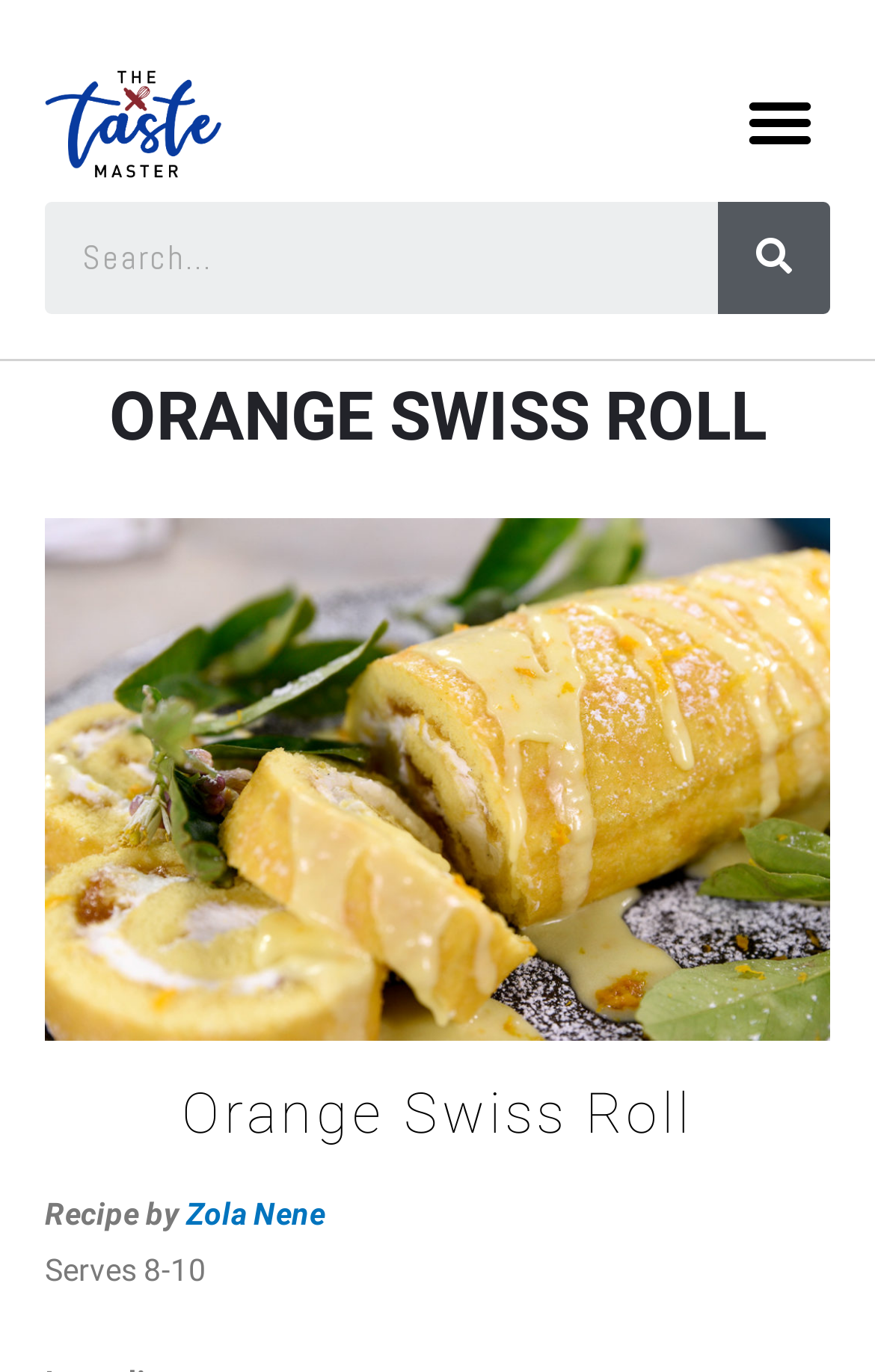Present a detailed account of what is displayed on the webpage.

The webpage is about a recipe for Orange Swiss Roll, specifically the one made by Zola Nene, a judge on The Taste Master SA. At the top left of the page, there is a link, and next to it, a menu toggle button. Below the link, there is a search bar with a search box and a search button. 

The main content of the page starts with a large heading "ORANGE SWISS ROLL" in the top middle section. Further down, there is another heading "Orange Swiss Roll" in the middle of the page. Below this heading, there is a text "Recipe by" followed by a link to Zola Nene's name. Additionally, there is a text "Serves 8-10" indicating the number of people this recipe can serve.